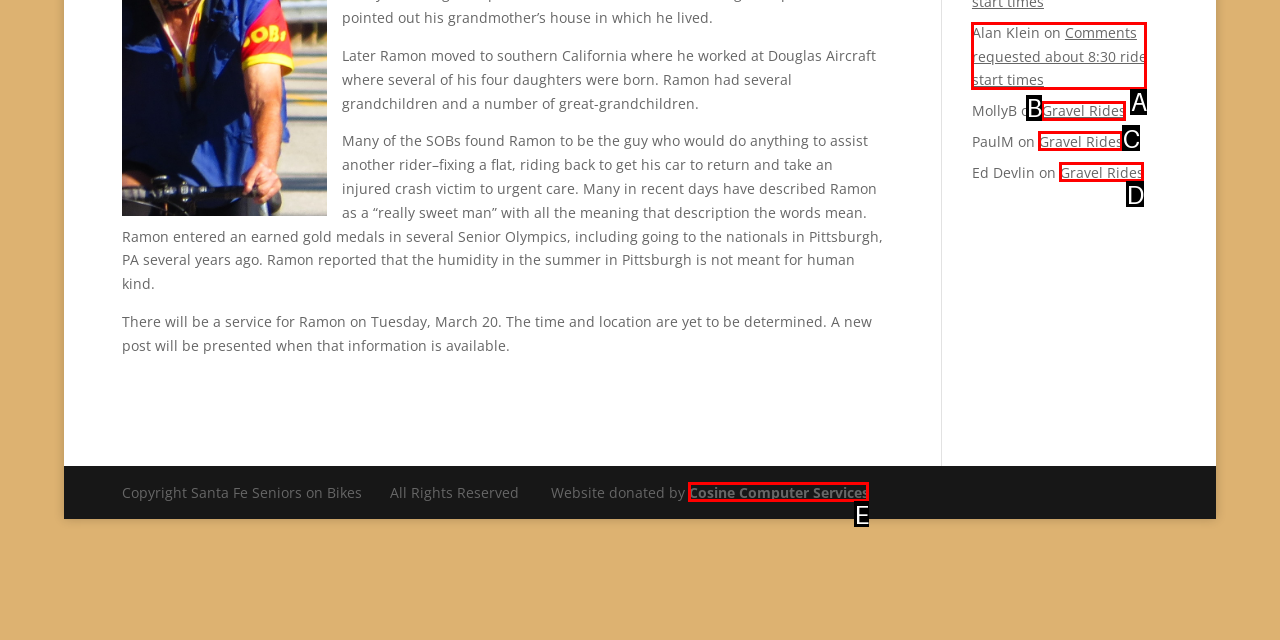Based on the description: Cosine Computer Services, select the HTML element that fits best. Provide the letter of the matching option.

E